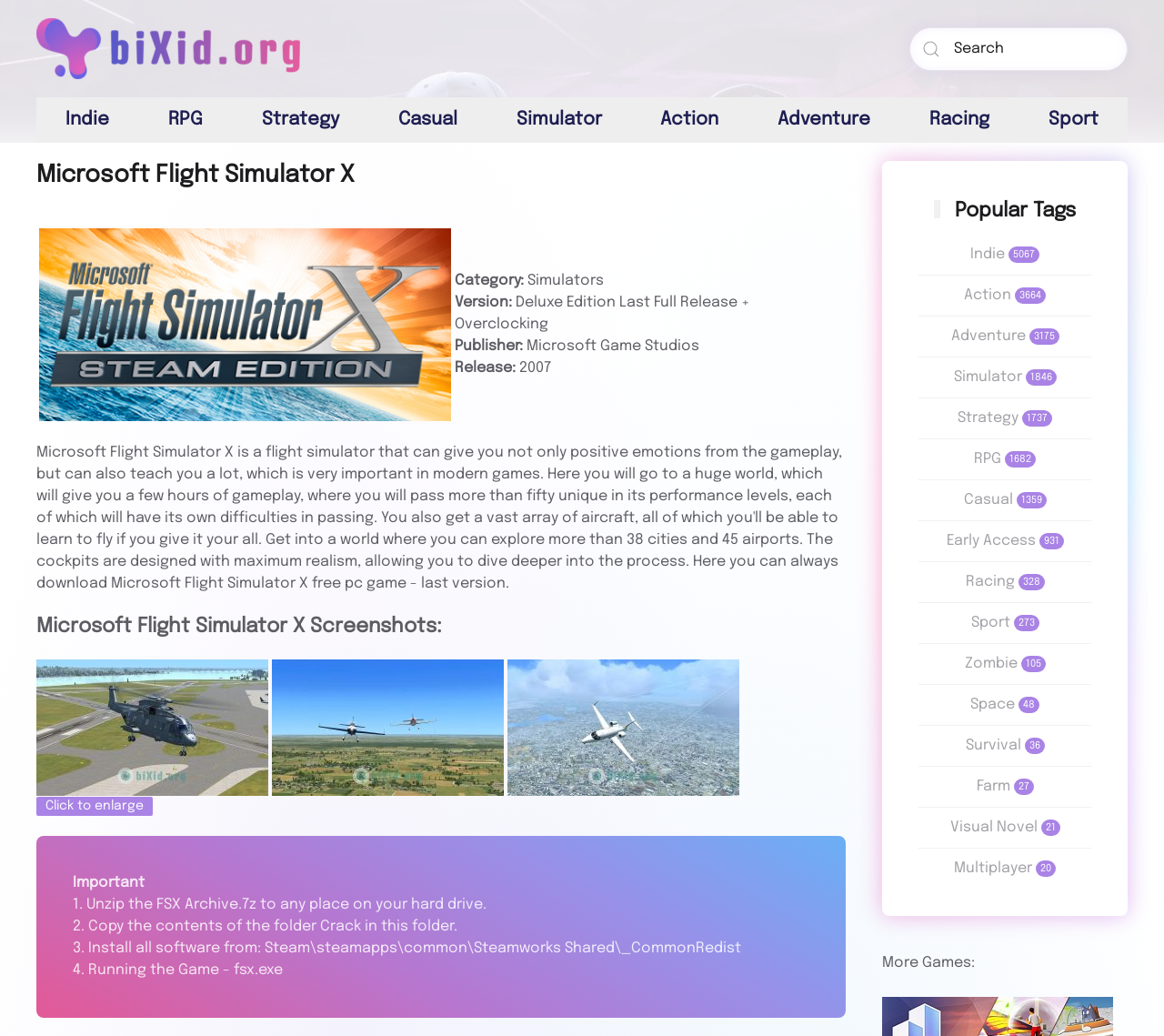Identify the headline of the webpage and generate its text content.

Microsoft Flight Simulator X